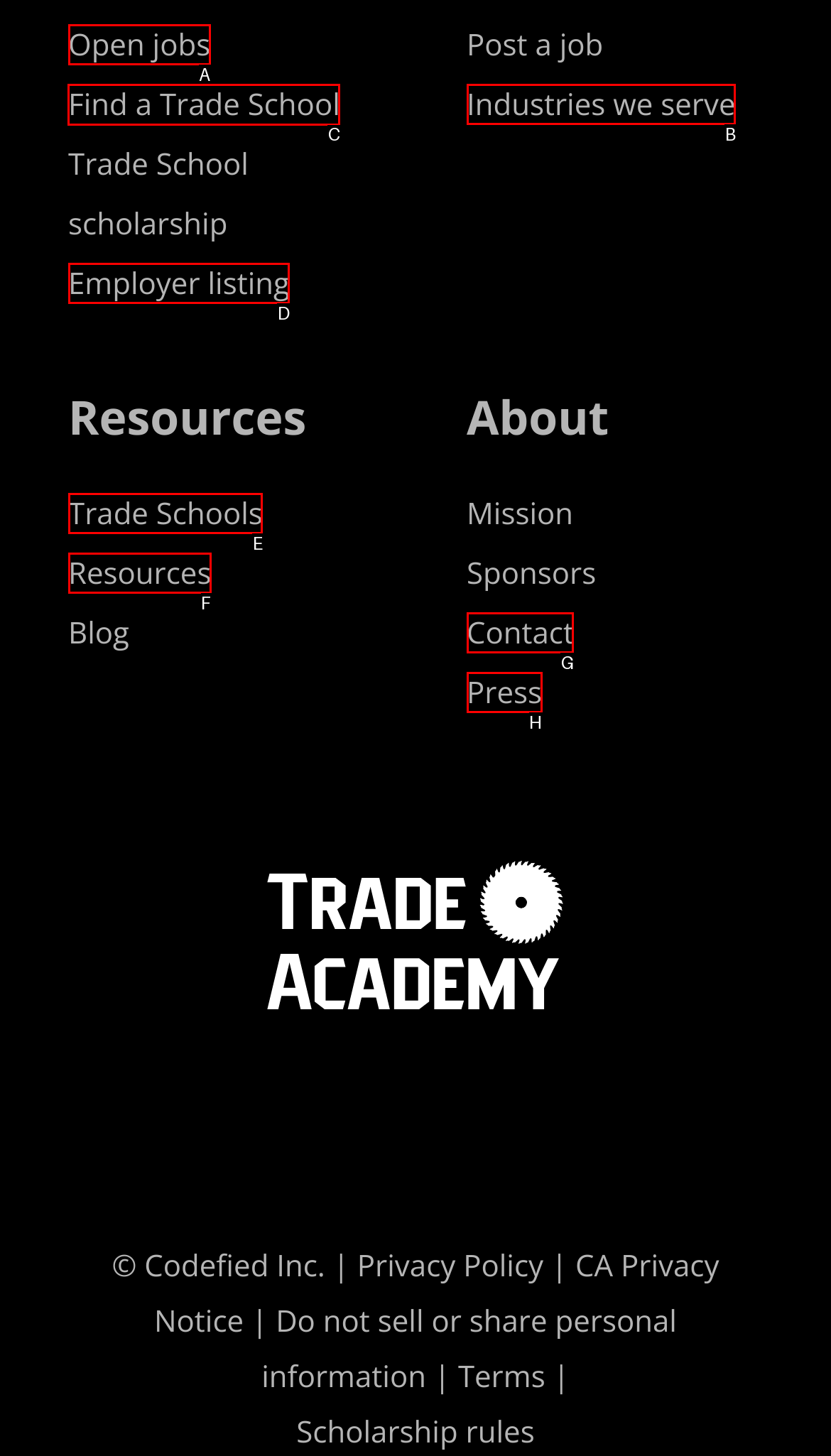Identify the appropriate choice to fulfill this task: Find a trade school
Respond with the letter corresponding to the correct option.

C